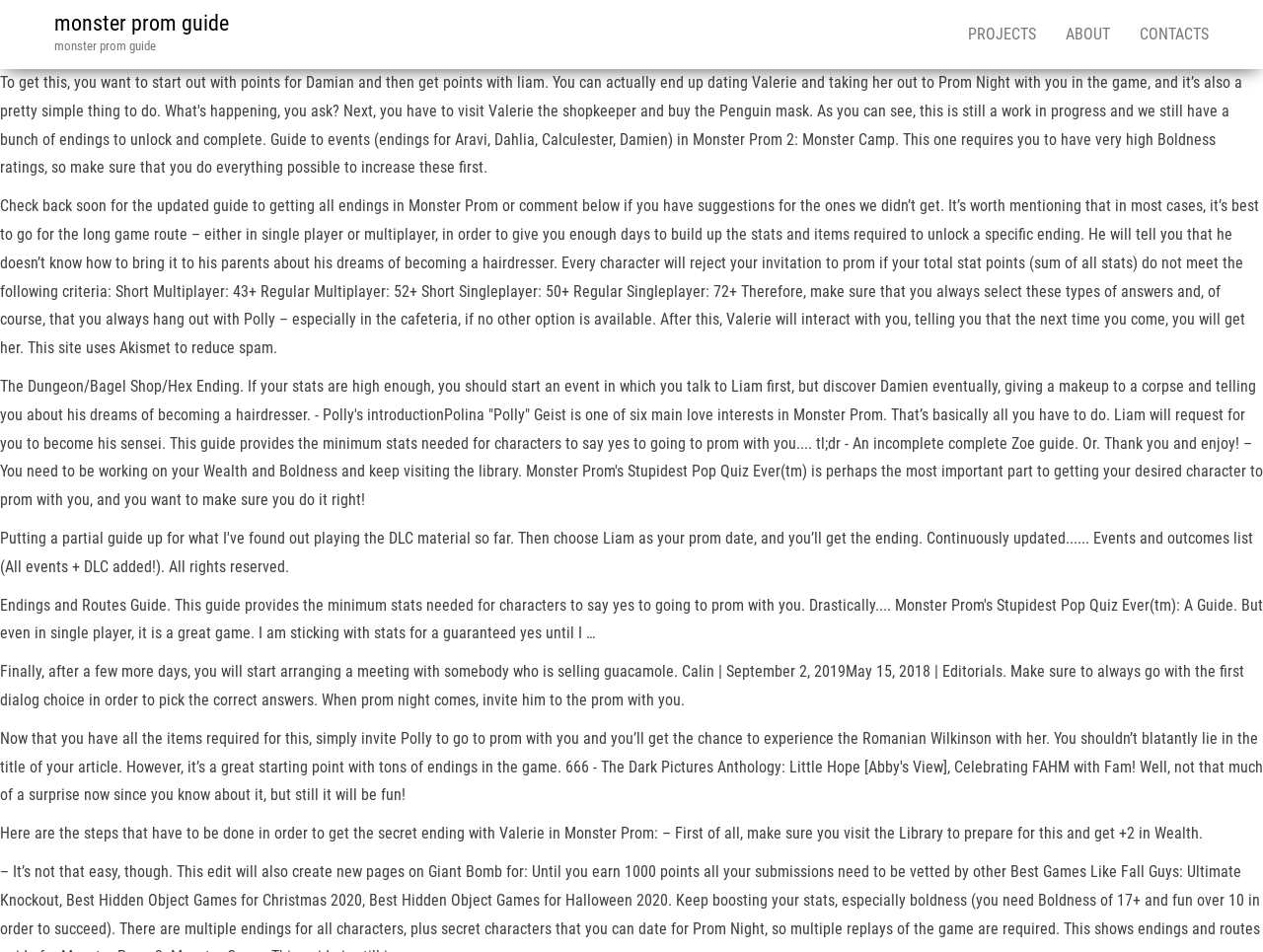Bounding box coordinates should be provided in the format (top-left x, top-left y, bottom-right x, bottom-right y) with all values between 0 and 1. Identify the bounding box for this UI element: monster prom guide

[0.043, 0.011, 0.181, 0.037]